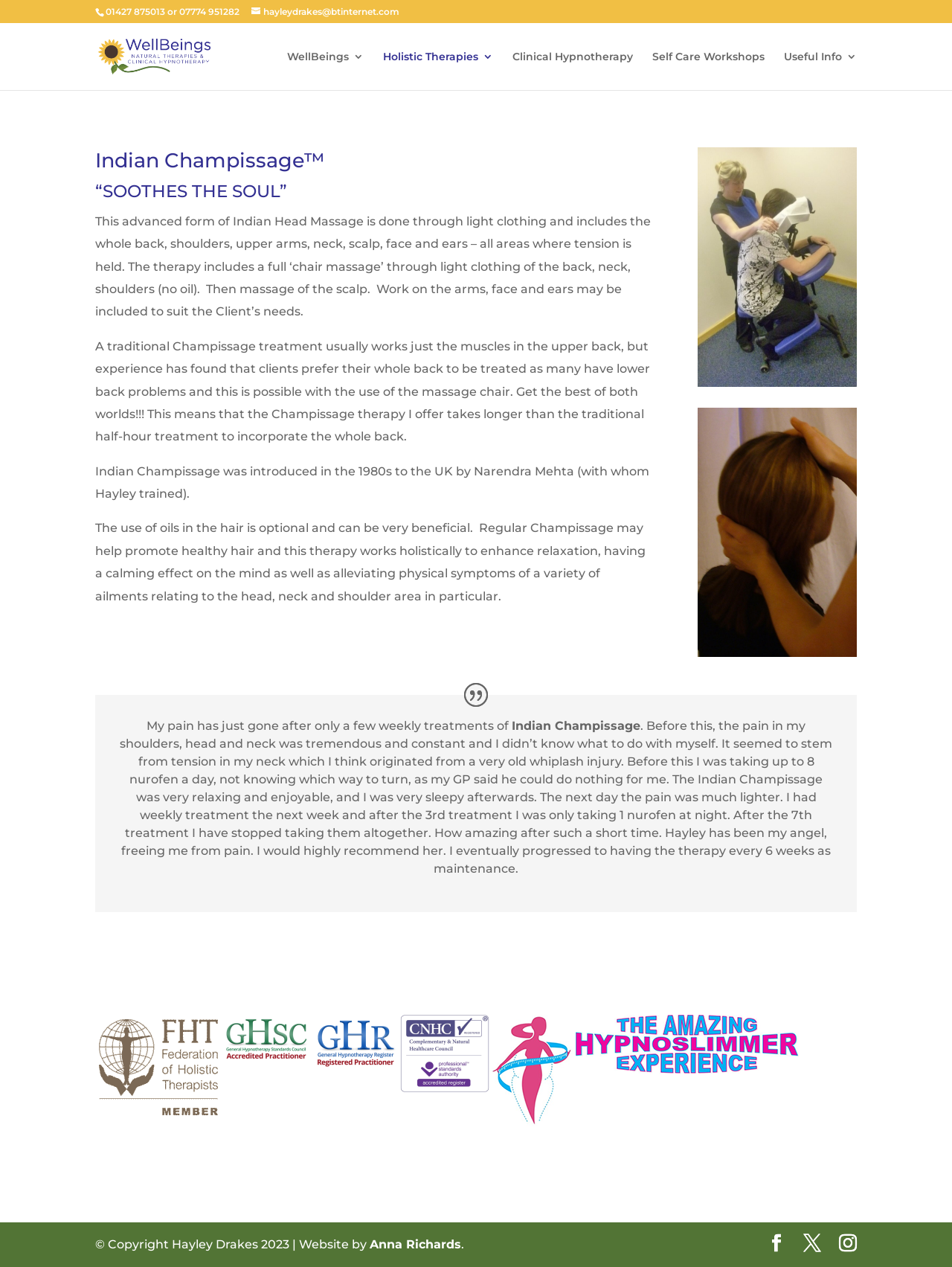Give the bounding box coordinates for this UI element: "Clinical Hypnotherapy". The coordinates should be four float numbers between 0 and 1, arranged as [left, top, right, bottom].

[0.538, 0.041, 0.665, 0.071]